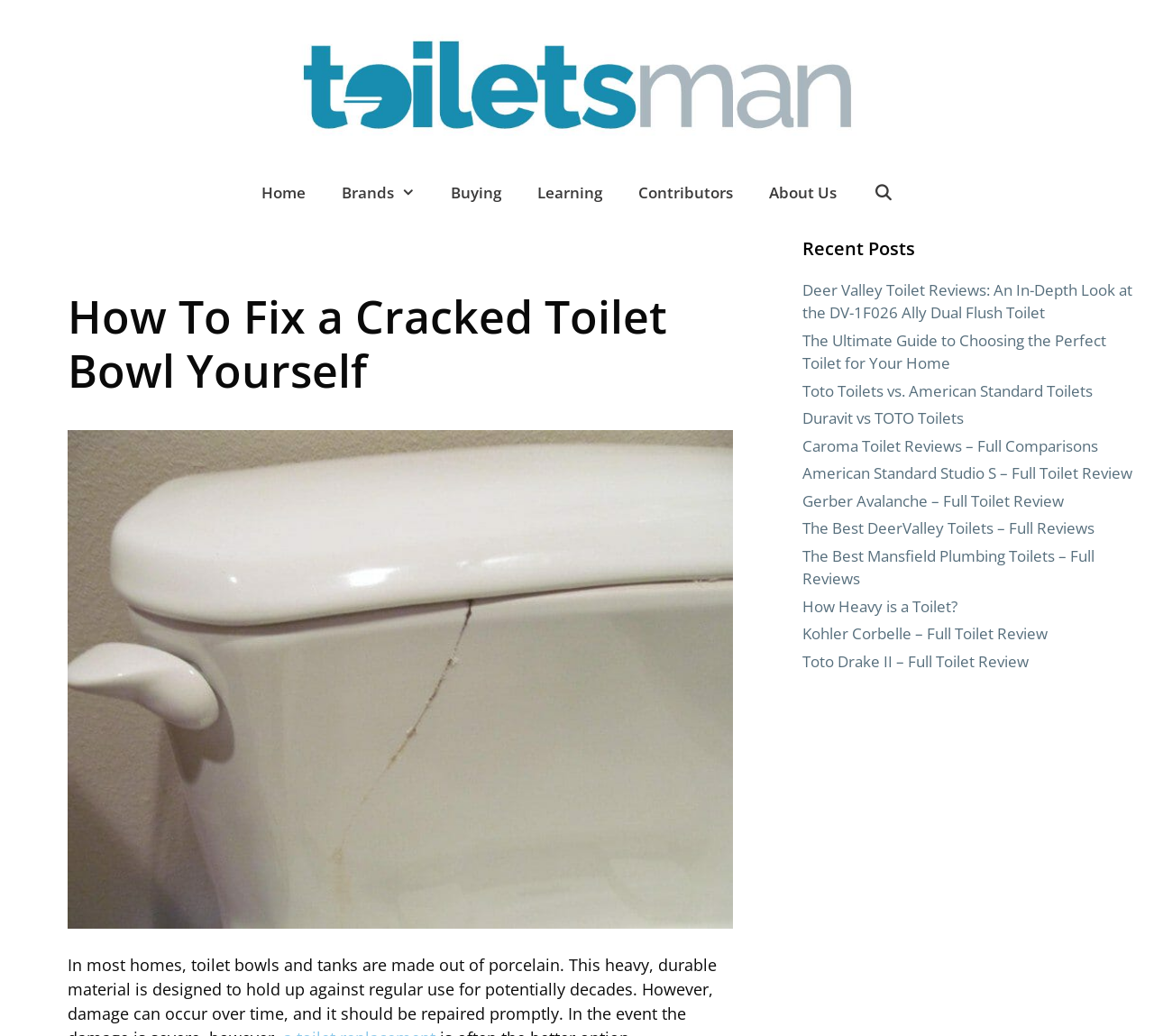Locate the UI element described as follows: "Home". Return the bounding box coordinates as four float numbers between 0 and 1 in the order [left, top, right, bottom].

[0.211, 0.16, 0.28, 0.212]